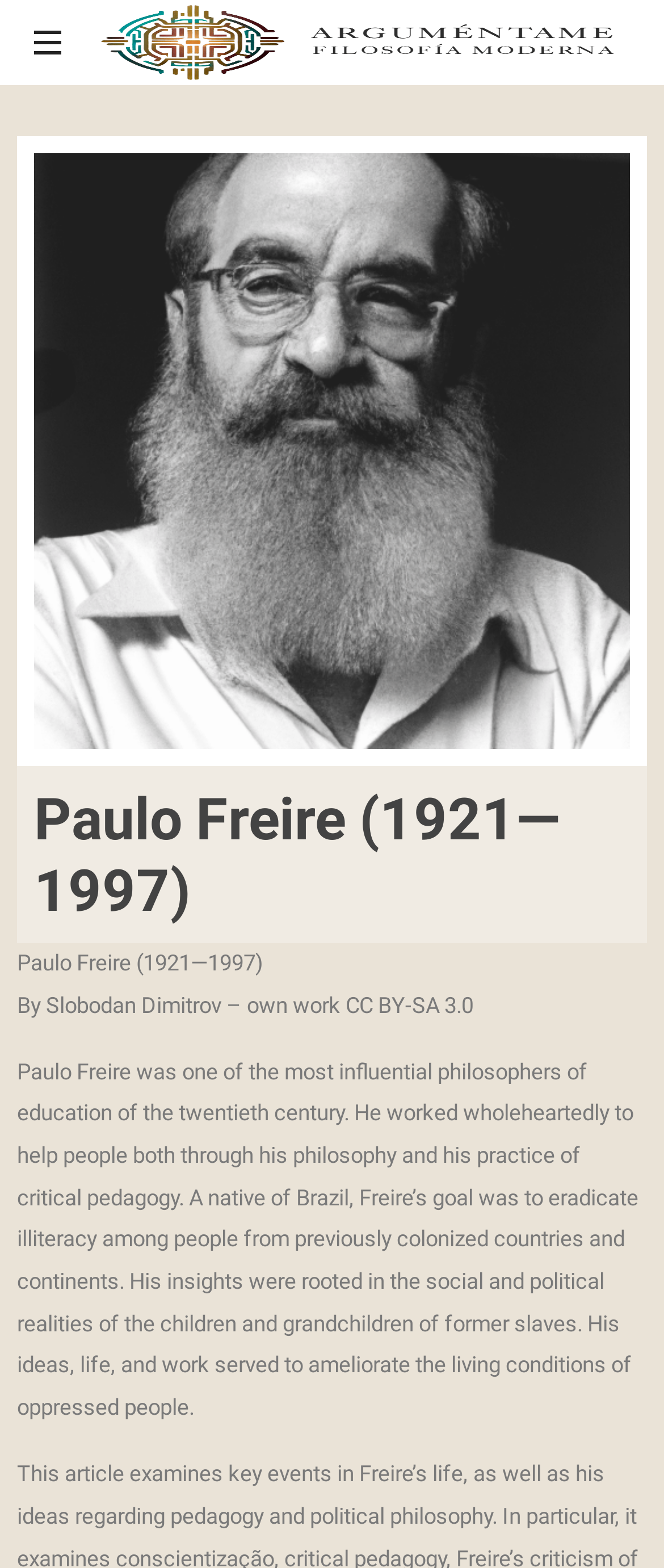Offer a comprehensive description of the webpage’s content and structure.

This webpage is dedicated to the life and philosophy of Paulo Freire, a renowned philosopher of education. At the top, there is a heading that reads "Filosofía Moderna, Arguméntame" accompanied by a link and an image with the same title. Below this, there is a brief description of the blog, which is about reflections on life, modern philosophy, literary essays, and profound thoughts for personal growth.

On the left side of the page, there is a large image of Paulo Freire, taking up most of the vertical space. Above the image, there is a heading with his name and birth and death years. Below the image, there is a caption crediting the image to Slobodan Dimitrov, with a Creative Commons license.

To the right of the image, there is a block of text that provides a brief biography of Paulo Freire, describing his work and philosophy. The text explains that Freire was a influential philosopher of education who worked to eradicate illiteracy among people from previously colonized countries and continents, and that his ideas were rooted in the social and political realities of the children and grandchildren of former slaves.